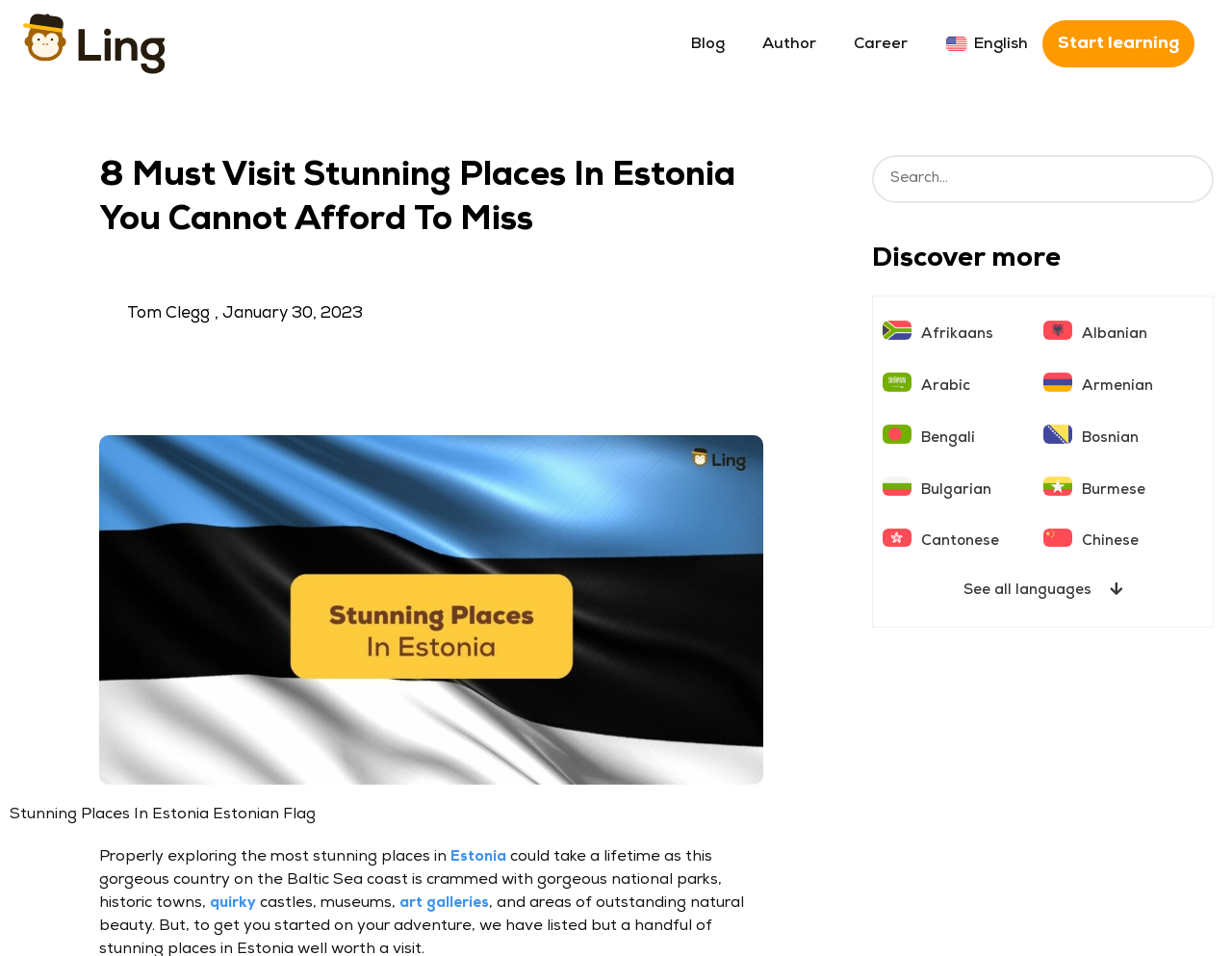Please mark the bounding box coordinates of the area that should be clicked to carry out the instruction: "Search for something".

[0.708, 0.162, 0.986, 0.212]